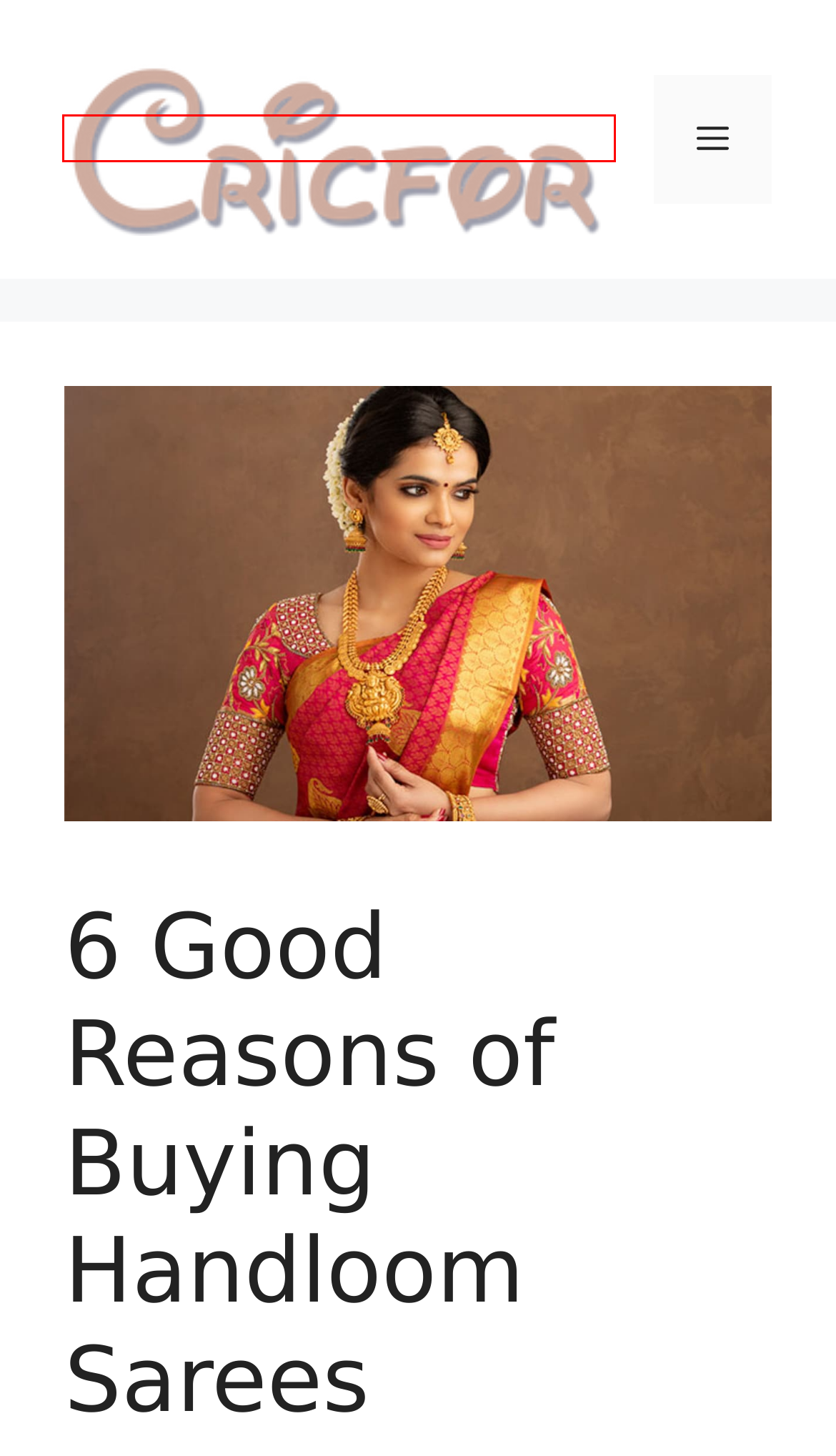Look at the screenshot of the webpage and find the element within the red bounding box. Choose the webpage description that best fits the new webpage that will appear after clicking the element. Here are the candidates:
A. CricFor - Latest Sports Update, News And Live Score
B. Pets - CricFor
C. Are Our Cities Ready for Tomorrow's Tech? A Critical Look at Urban Evolution - CricFor
D. SEO - CricFor
E. Are electric log splitters worth buying
F. Buy Ethnic Clothing Online at Amala Earth
G. Gaming - CricFor
H. Technologies - CricFor

A